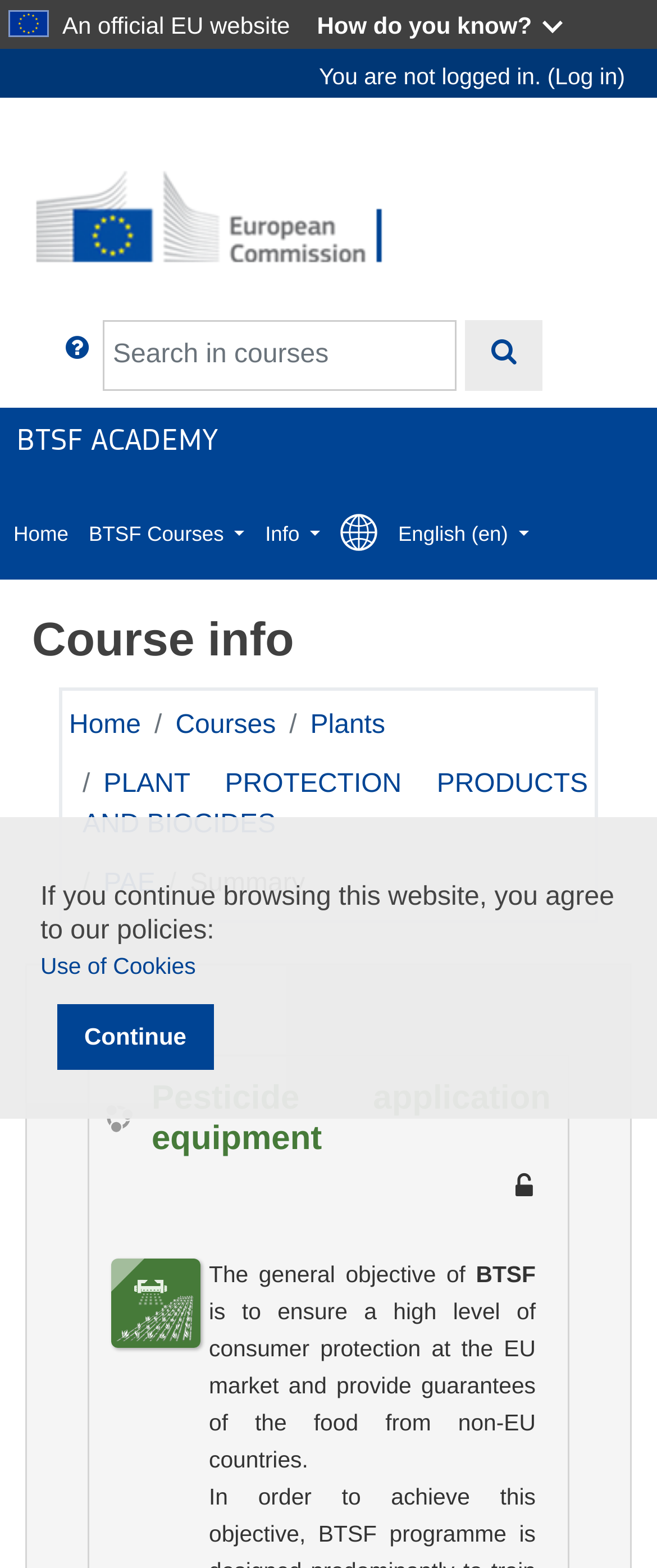Refer to the image and provide a thorough answer to this question:
What can you do in the search box?

I found the answer by looking at the textbox element at coordinates [0.156, 0.204, 0.695, 0.249] with the label 'Search in courses'.